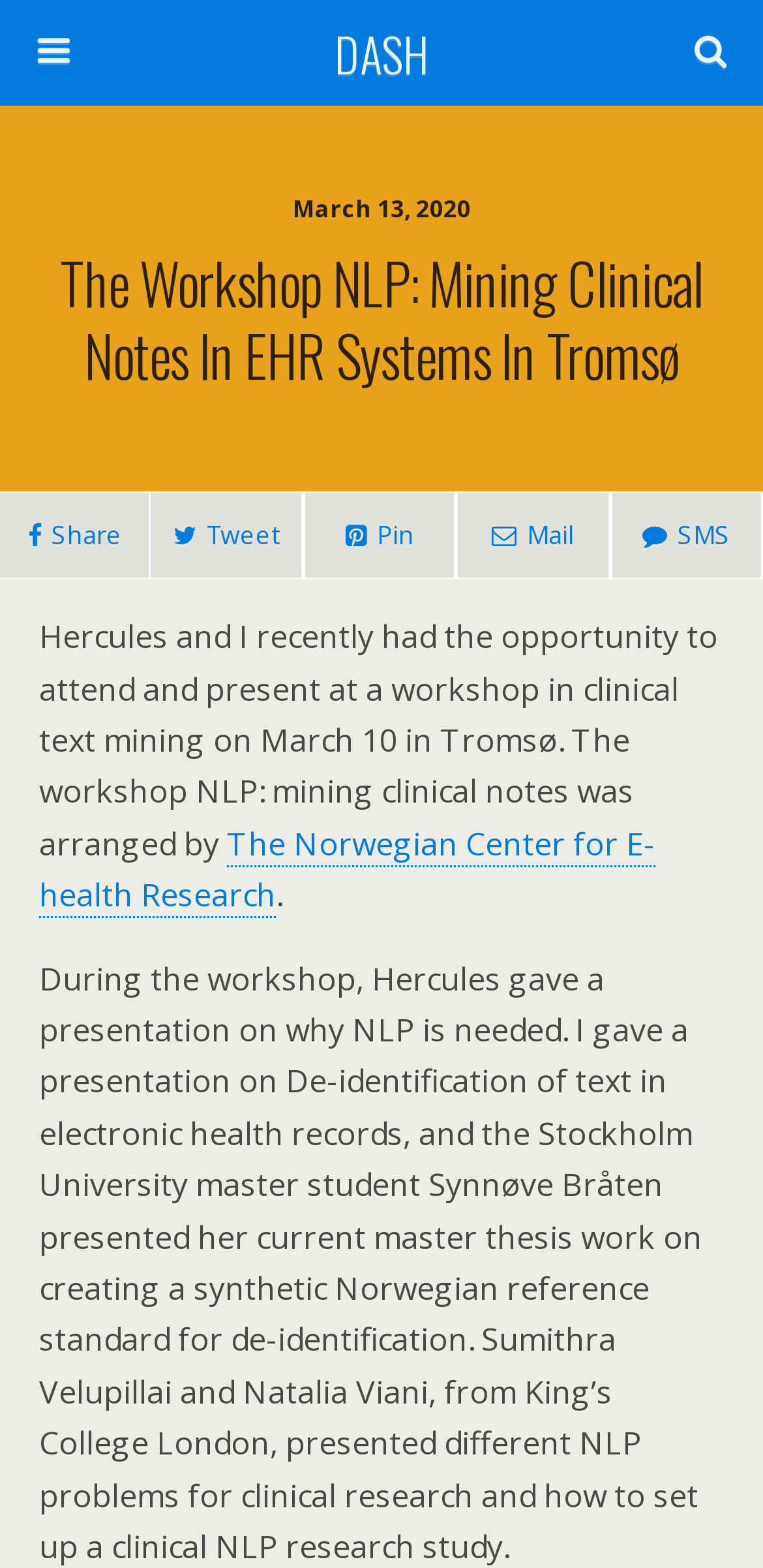Determine the main heading text of the webpage.

The Workshop NLP: Mining Clinical Notes In EHR Systems In Tromsø